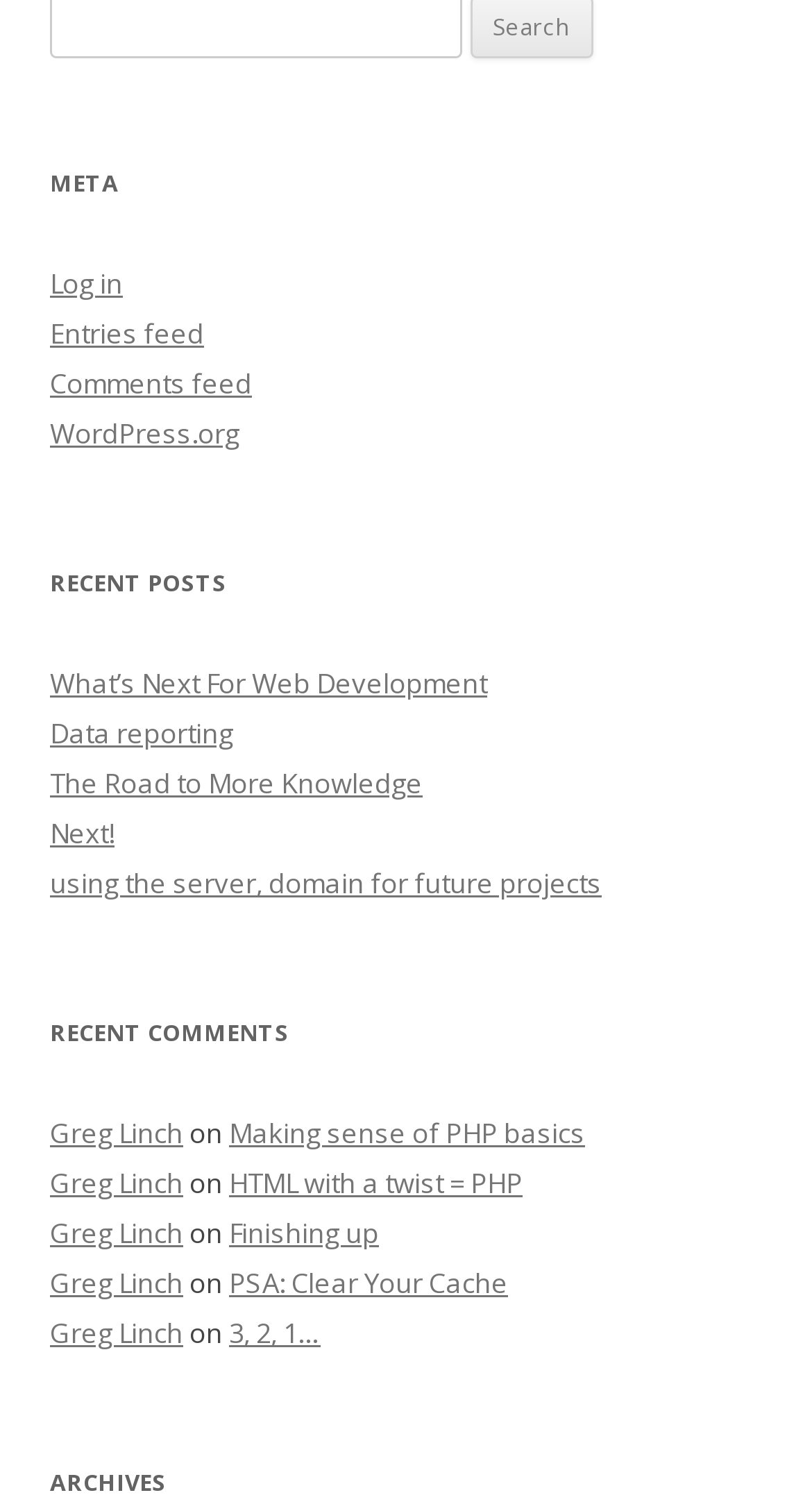Please provide the bounding box coordinates for the element that needs to be clicked to perform the instruction: "View recent posts". The coordinates must consist of four float numbers between 0 and 1, formatted as [left, top, right, bottom].

[0.062, 0.37, 0.938, 0.403]